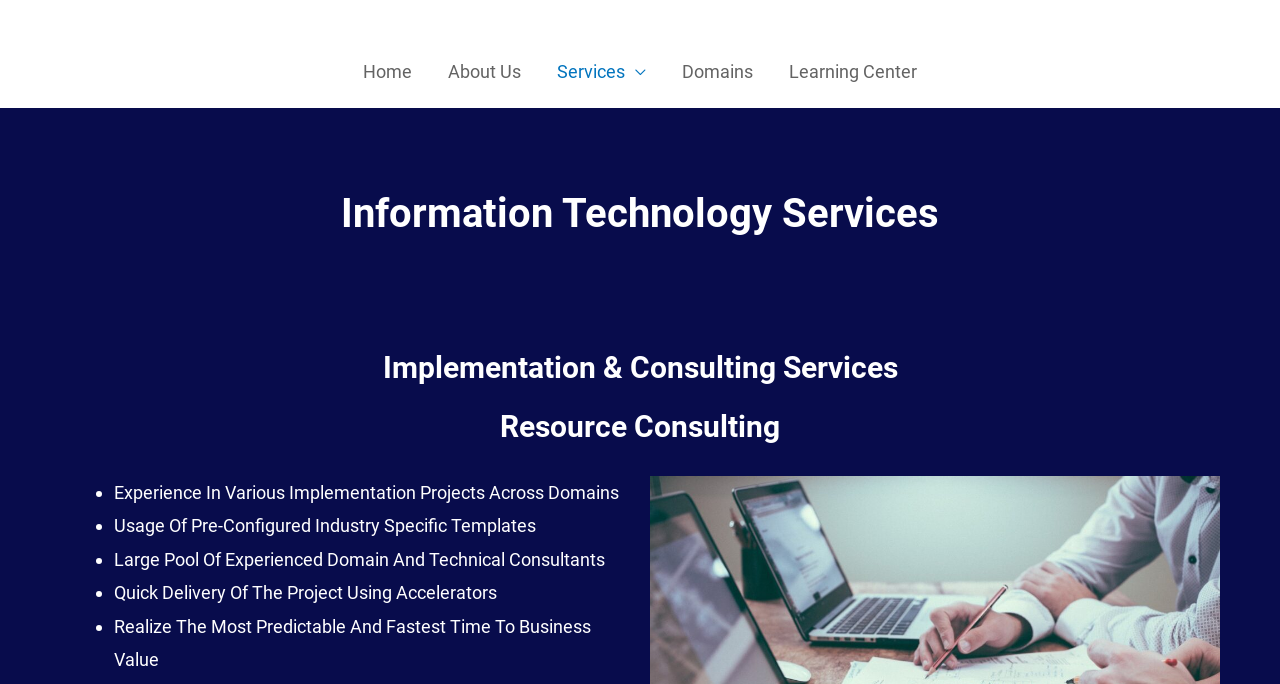Use the information in the screenshot to answer the question comprehensively: What is the first service mentioned?

I looked at the headings under the 'Learning Center' link and found that the first heading is 'Information Technology Services', which is the first service mentioned.